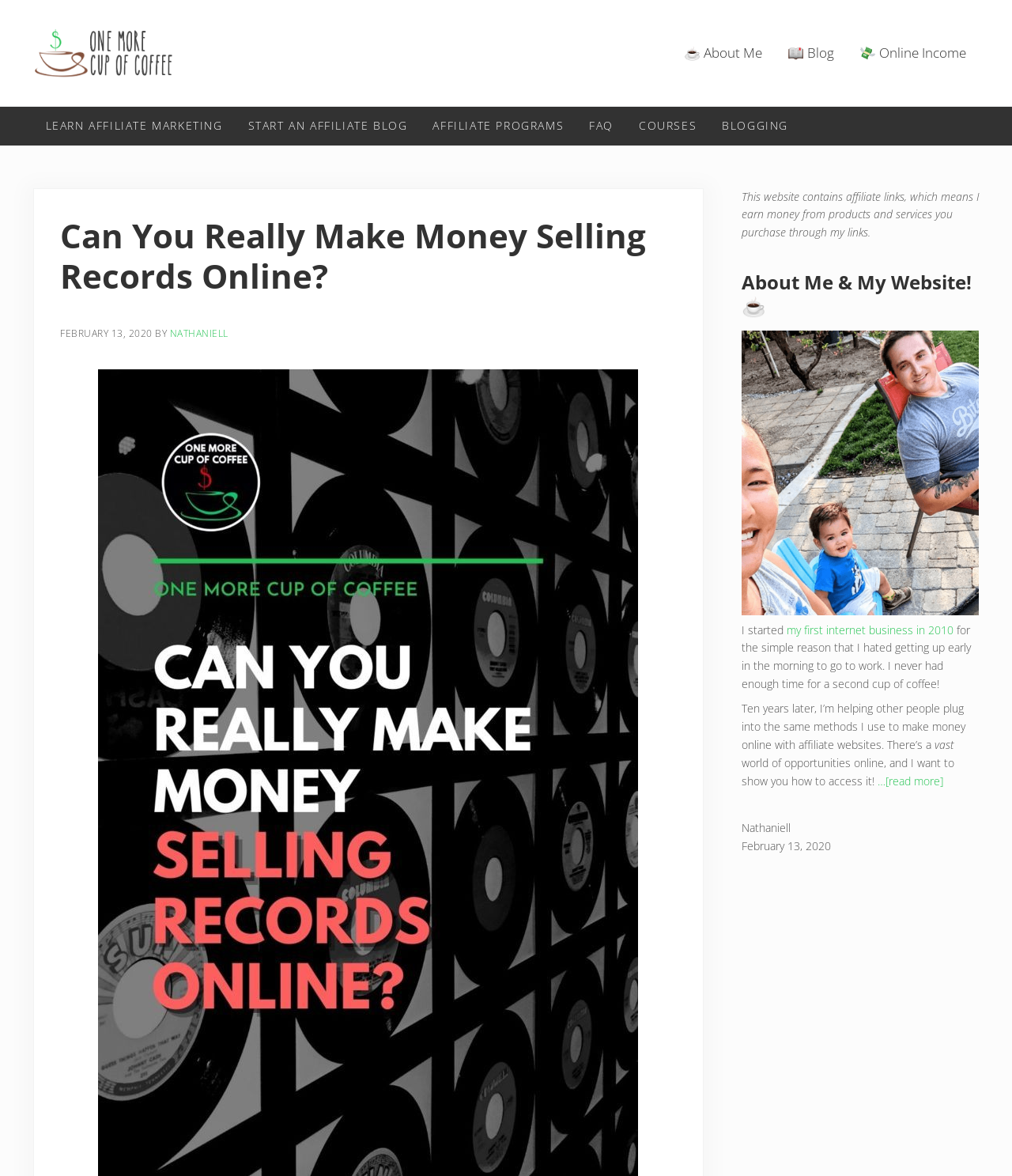Locate the bounding box coordinates of the area where you should click to accomplish the instruction: "Check the FAQ section".

[0.57, 0.091, 0.619, 0.123]